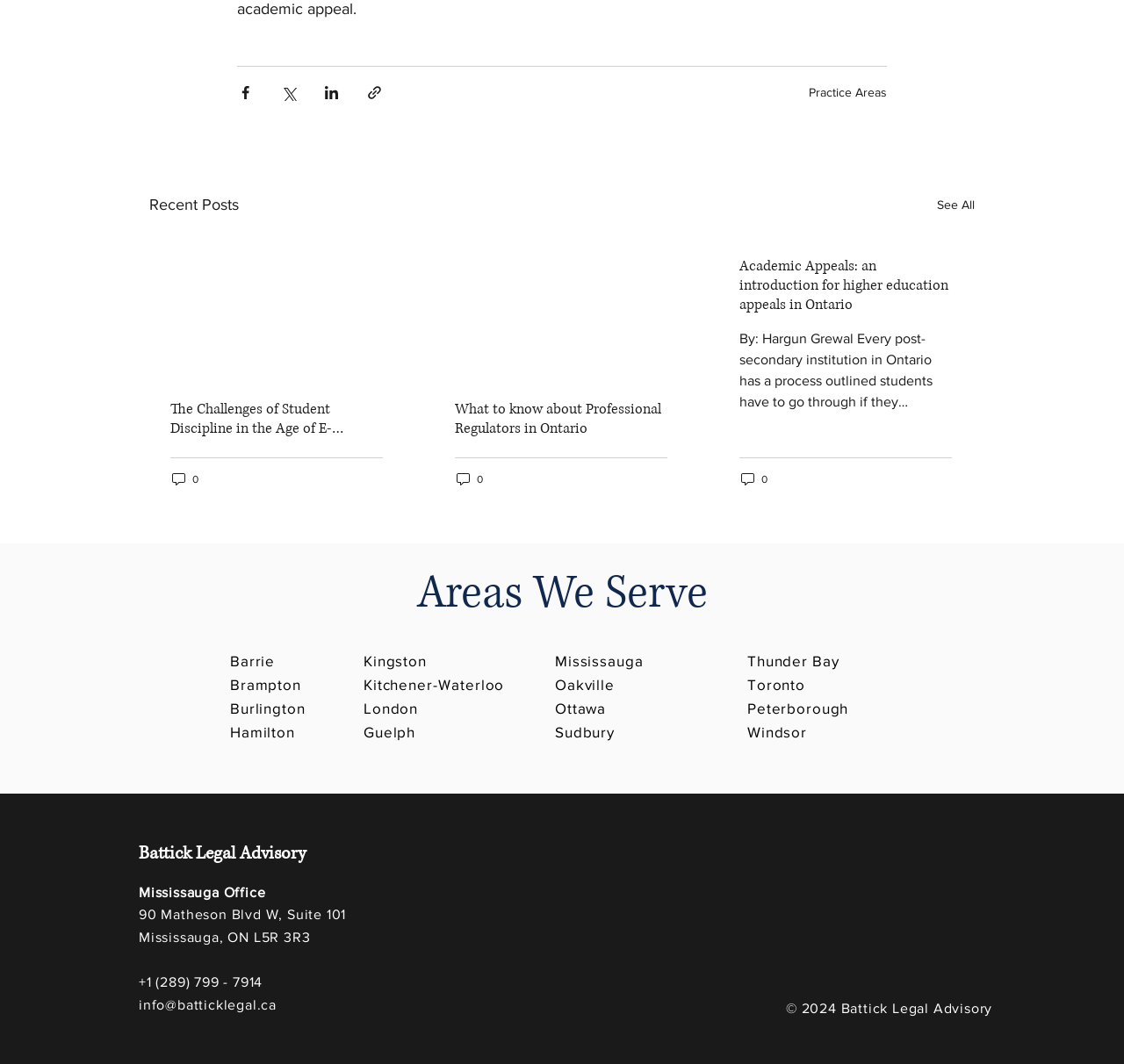Based on the image, please elaborate on the answer to the following question:
What is the contact information for the Mississauga office?

The contact information for the Mississauga office can be found at the bottom of the webpage, where it lists the address as '90 Matheson Blvd W, Suite 101, Mississauga, ON L5R 3R3'.